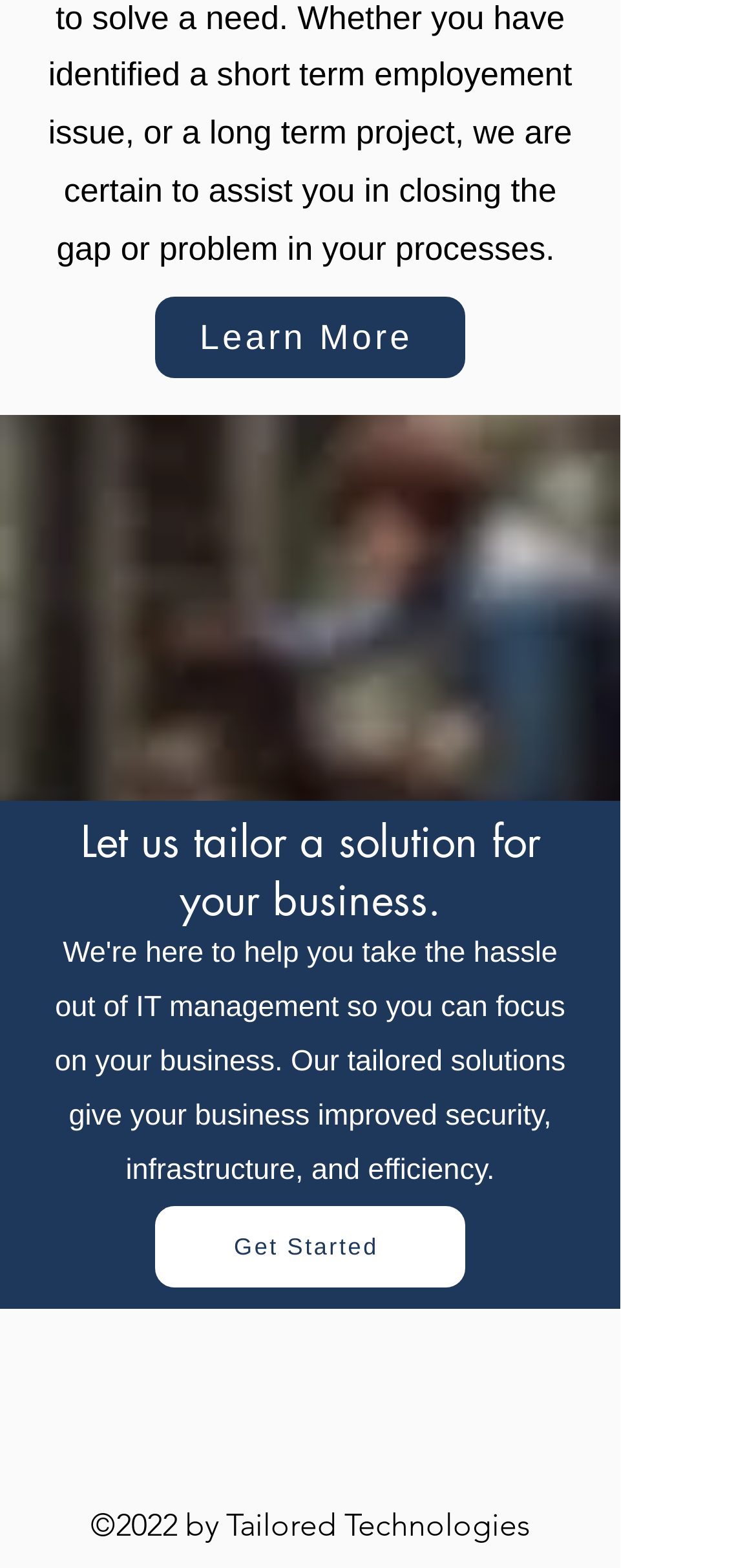Refer to the screenshot and answer the following question in detail:
What is the main purpose of the website?

Based on the heading 'Let us tailor a solution for your business.' and the presence of a 'Get Started' button, it can be inferred that the main purpose of the website is to provide tailored solutions for businesses.